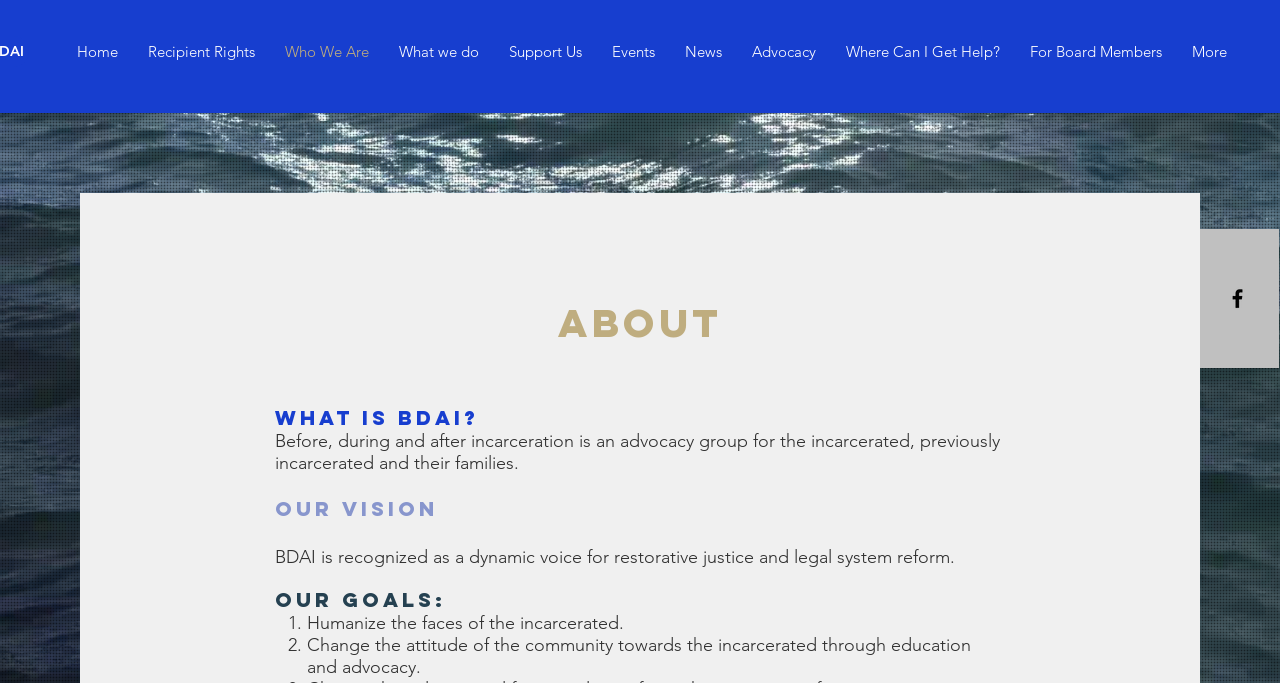Where can I find BDAI's social media links?
Provide a detailed and well-explained answer to the question.

The webpage has a section labeled 'Social Bar' which contains links to BDAI's social media profiles, including Facebook. This is where I would expect to find BDAI's social media links.